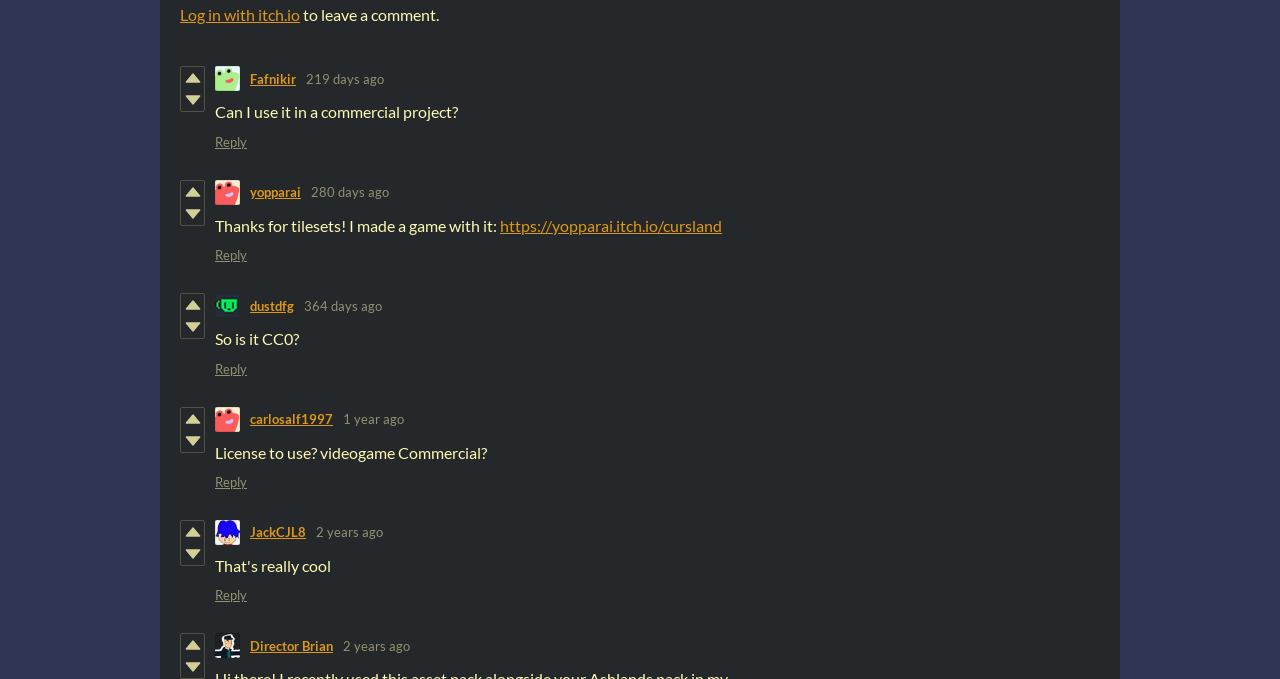Using the provided element description: "Log in with itch.io", determine the bounding box coordinates of the corresponding UI element in the screenshot.

[0.141, 0.007, 0.234, 0.035]